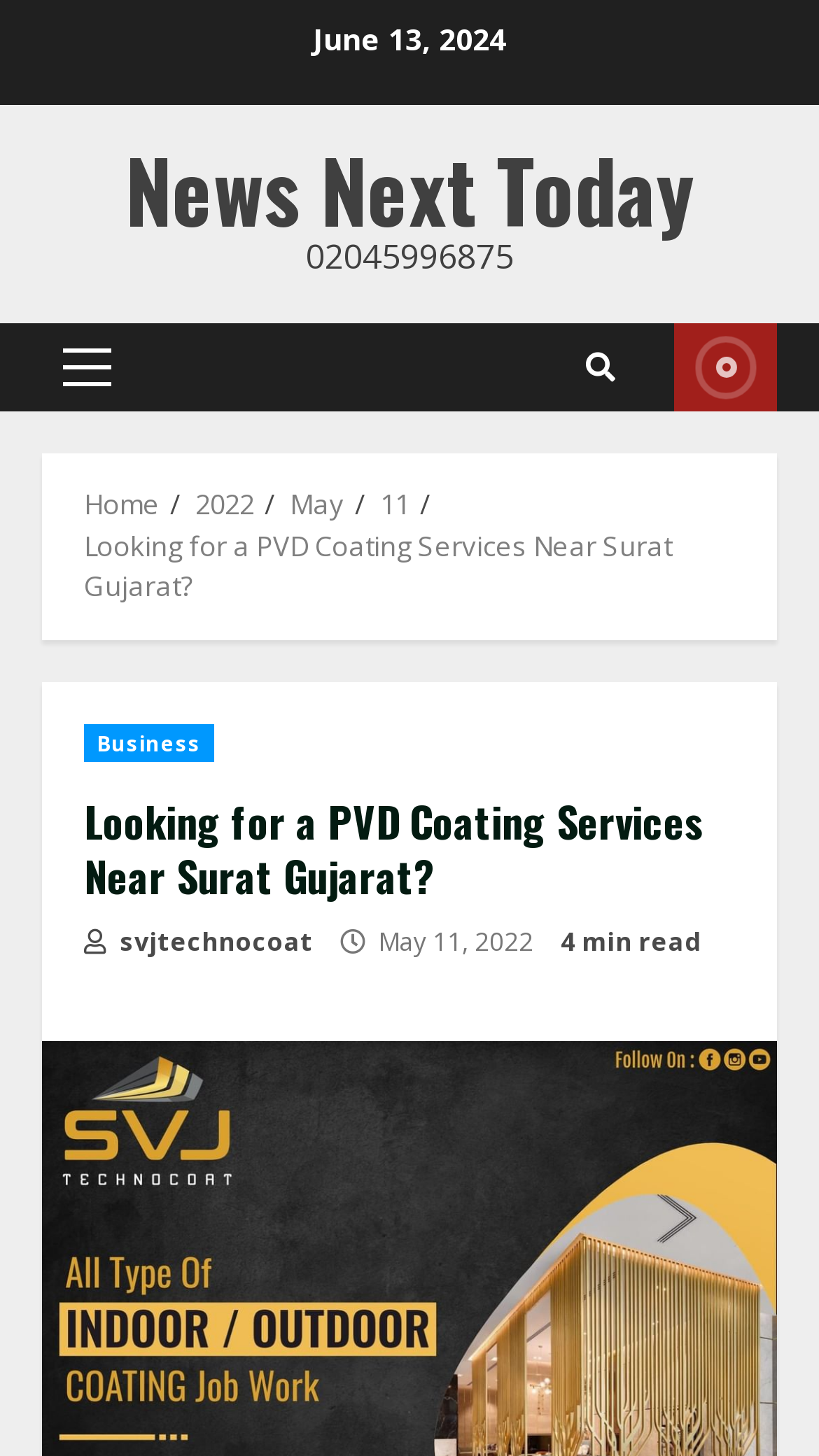Find the bounding box coordinates of the clickable element required to execute the following instruction: "Navigate to the 'Home' page". Provide the coordinates as four float numbers between 0 and 1, i.e., [left, top, right, bottom].

[0.103, 0.333, 0.195, 0.359]